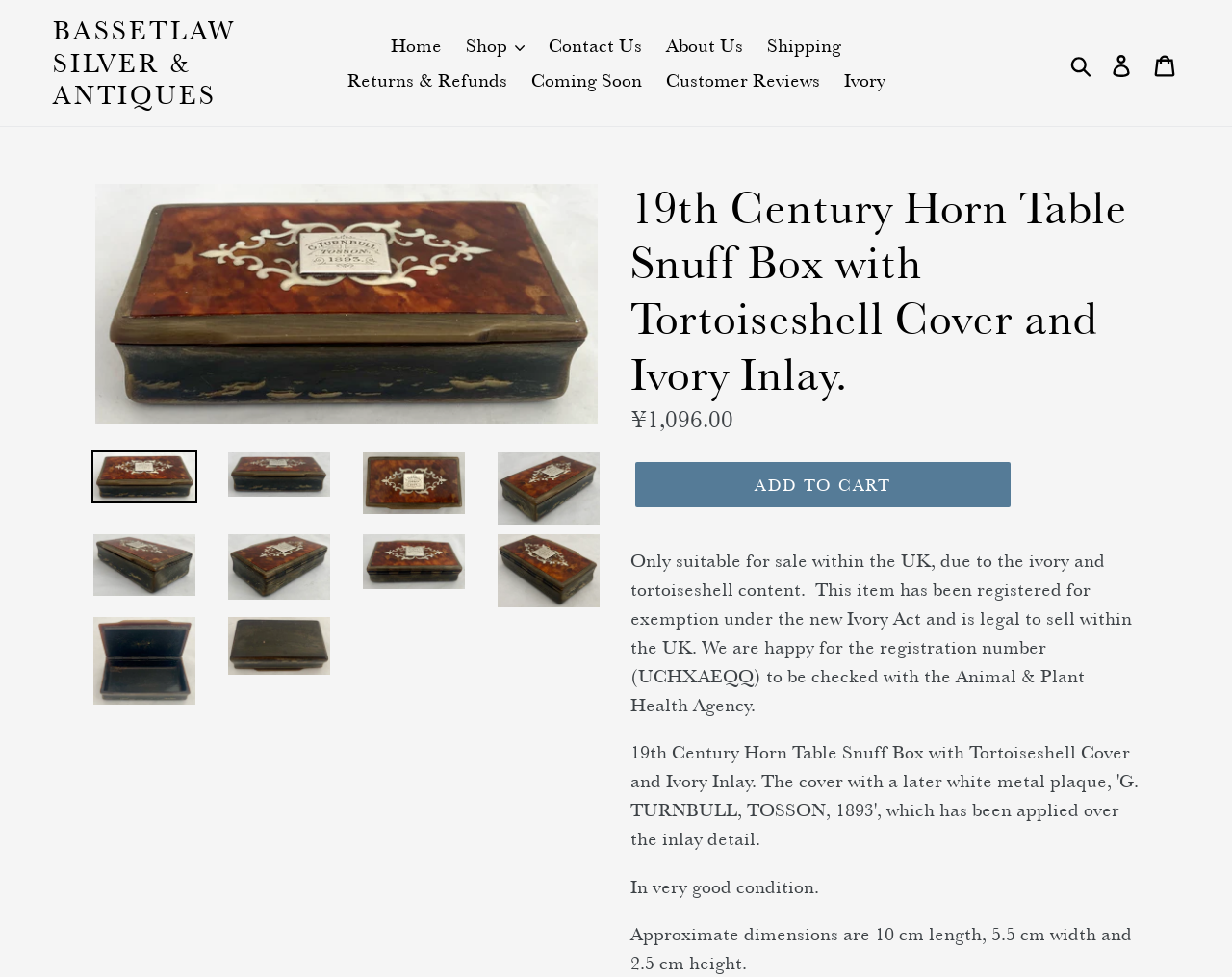What is the price of the snuff box?
Refer to the image and provide a concise answer in one word or phrase.

¥1,096.00